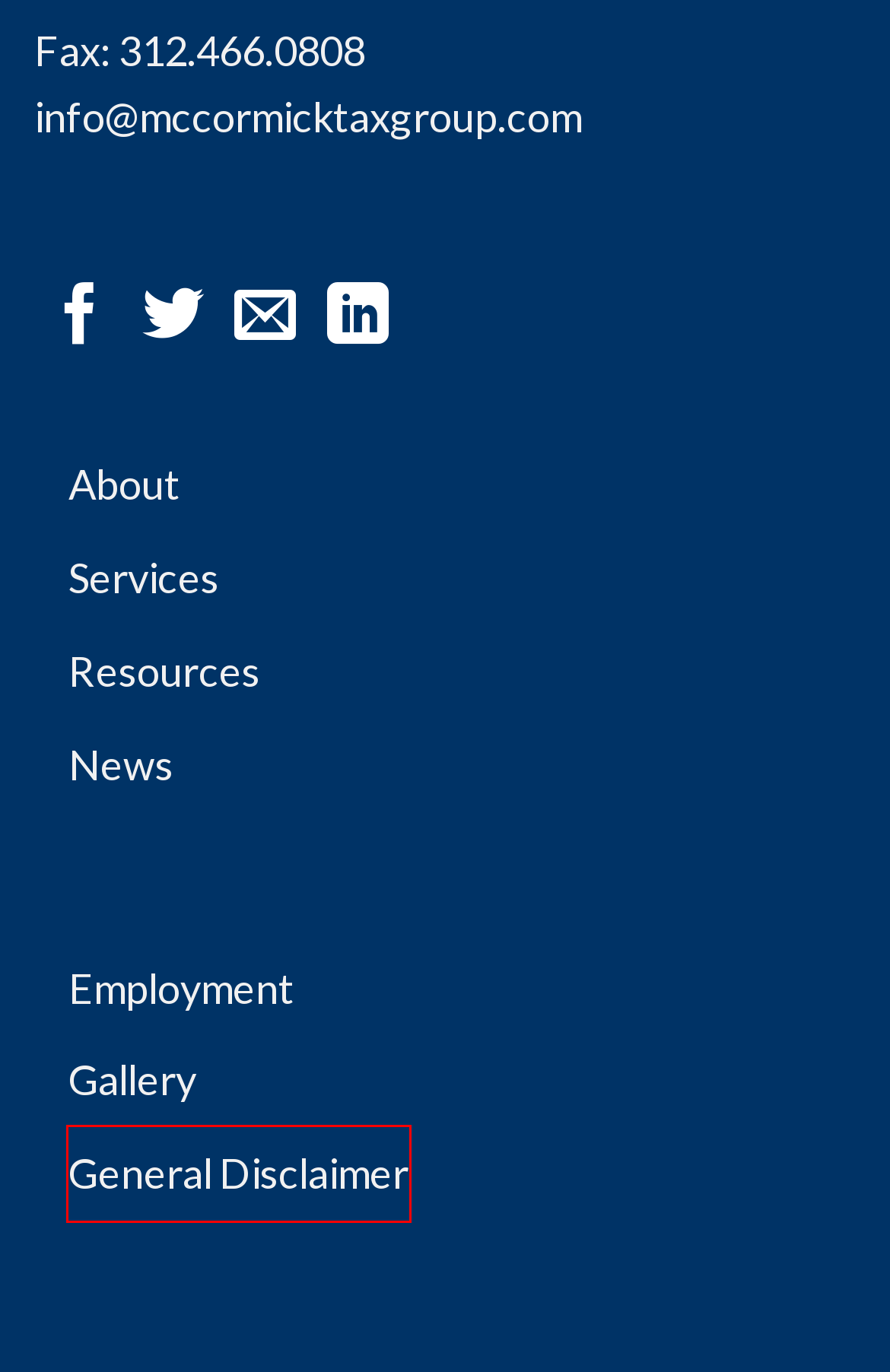Inspect the screenshot of a webpage with a red rectangle bounding box. Identify the webpage description that best corresponds to the new webpage after clicking the element inside the bounding box. Here are the candidates:
A. General Disclaimer – McCormick Tax Group, LLC
B. Gallery – McCormick Tax Group, LLC
C. Resources – McCormick Tax Group, LLC
D. About – McCormick Tax Group, LLC
E. Employment – McCormick Tax Group, LLC
F. Services – McCormick Tax Group, LLC
G. McCormick Tax Group, LLC – dedicated to meeting the needs of our clients
H. Blog – McCormick Tax Group, LLC

A